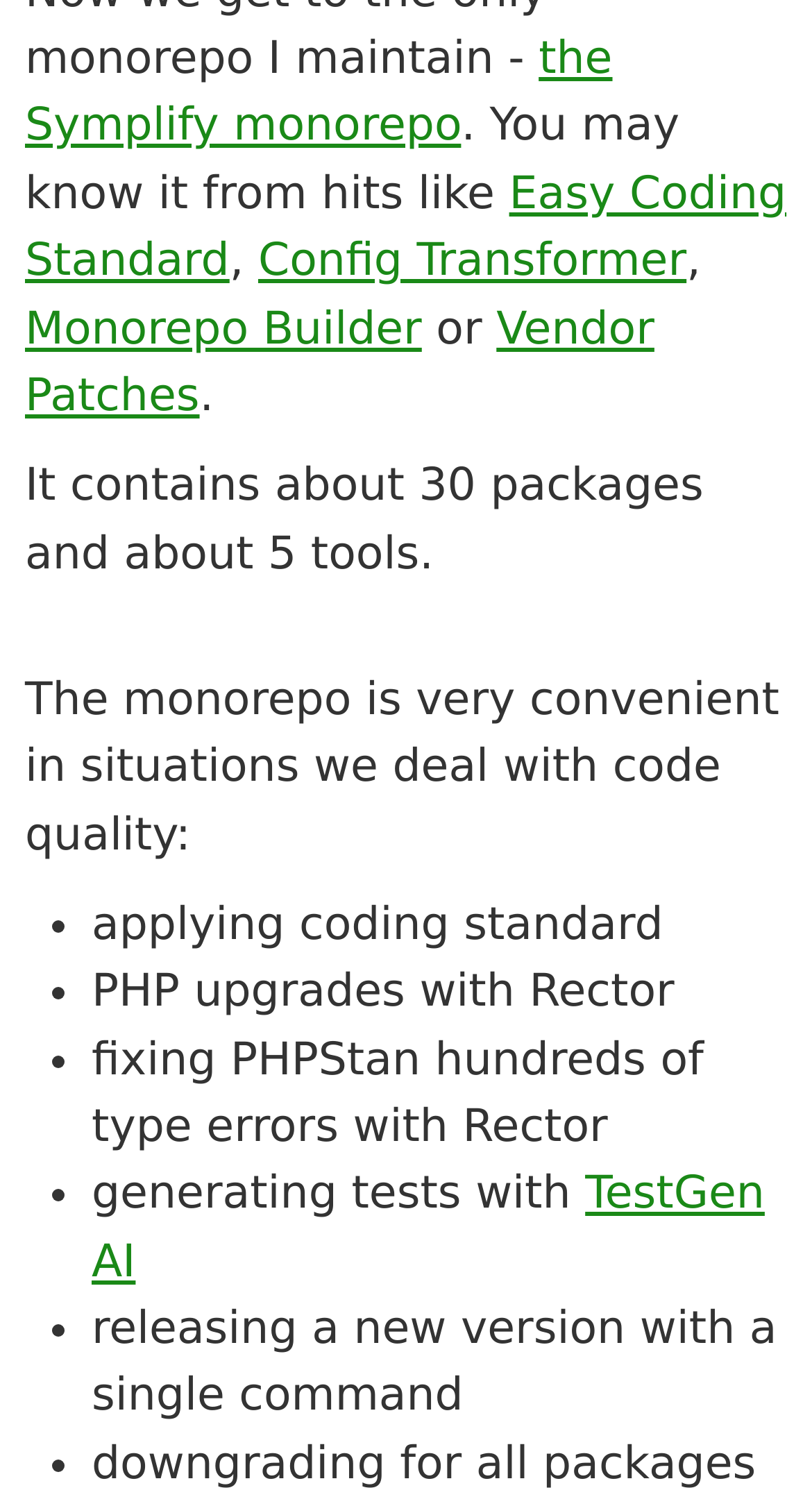What is the purpose of the monorepo?
Look at the image and answer with only one word or phrase.

Dealing with code quality